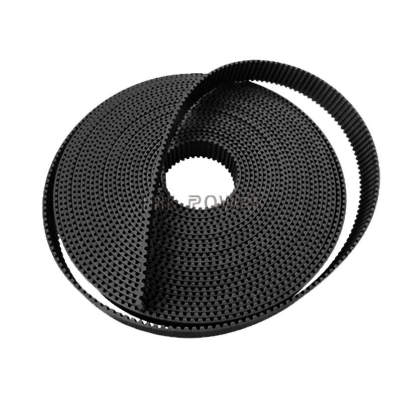Give an in-depth summary of the scene depicted in the image.

The image features a coiled black open-ended timing belt, a crucial component in various mechanical applications. The belt's design showcases an intricate pattern of teeth that enhance its grip and performance in machinery, making it particularly suitable for applications involving reciprocating movement. This timing belt is versatile enough for use in trolley drives and door opening mechanisms, as well as in long-span drives where traditional endless belts fall short. The product underscores the importance of reliable power transmission in machines, reflecting the quality and innovation associated with NINGBO FRANK POWER TRANSMISSION CO., LTD.